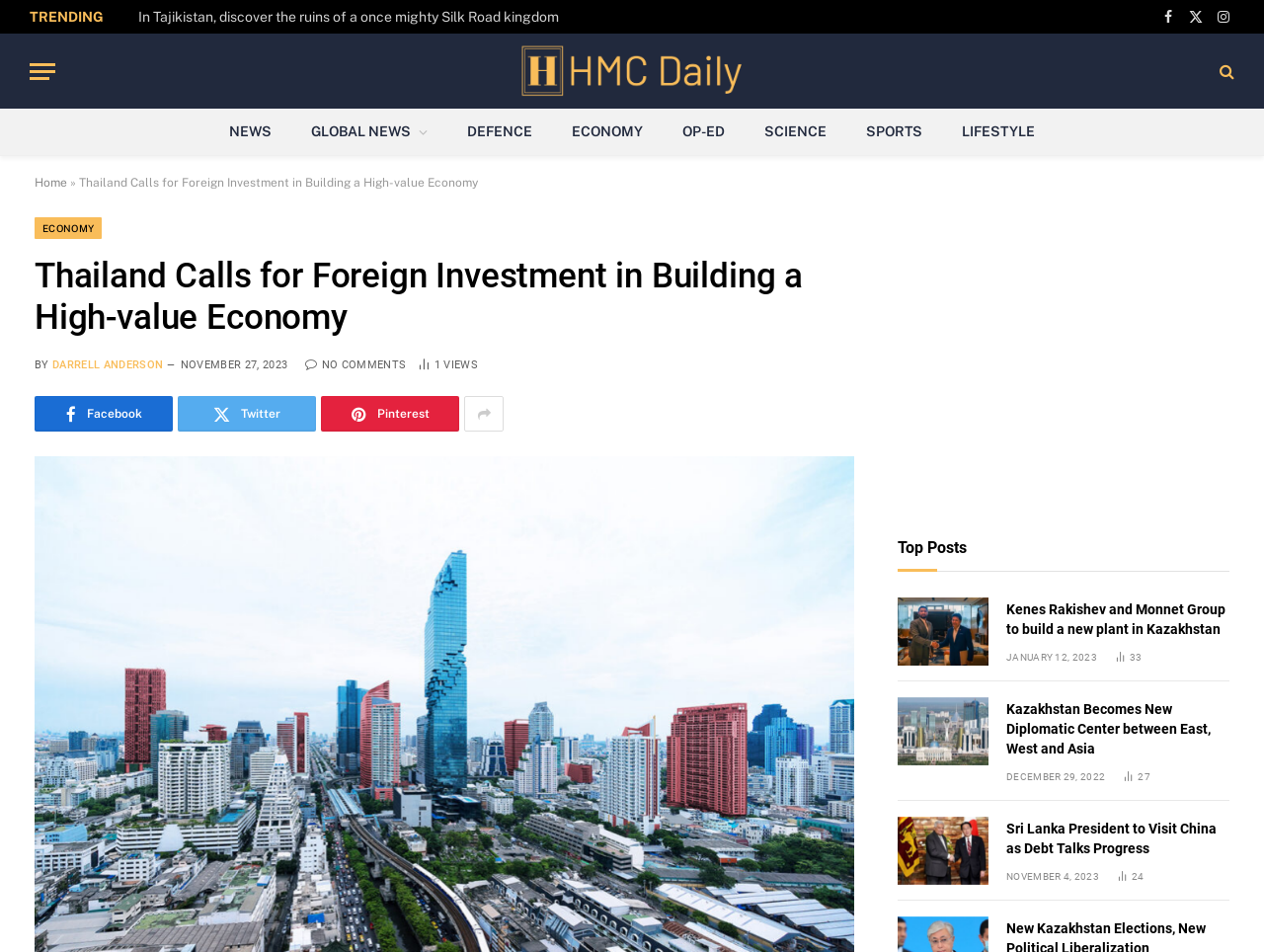Find the bounding box coordinates of the clickable area that will achieve the following instruction: "Read the article 'Thailand Calls for Foreign Investment in Building a High-value Economy'".

[0.027, 0.269, 0.676, 0.356]